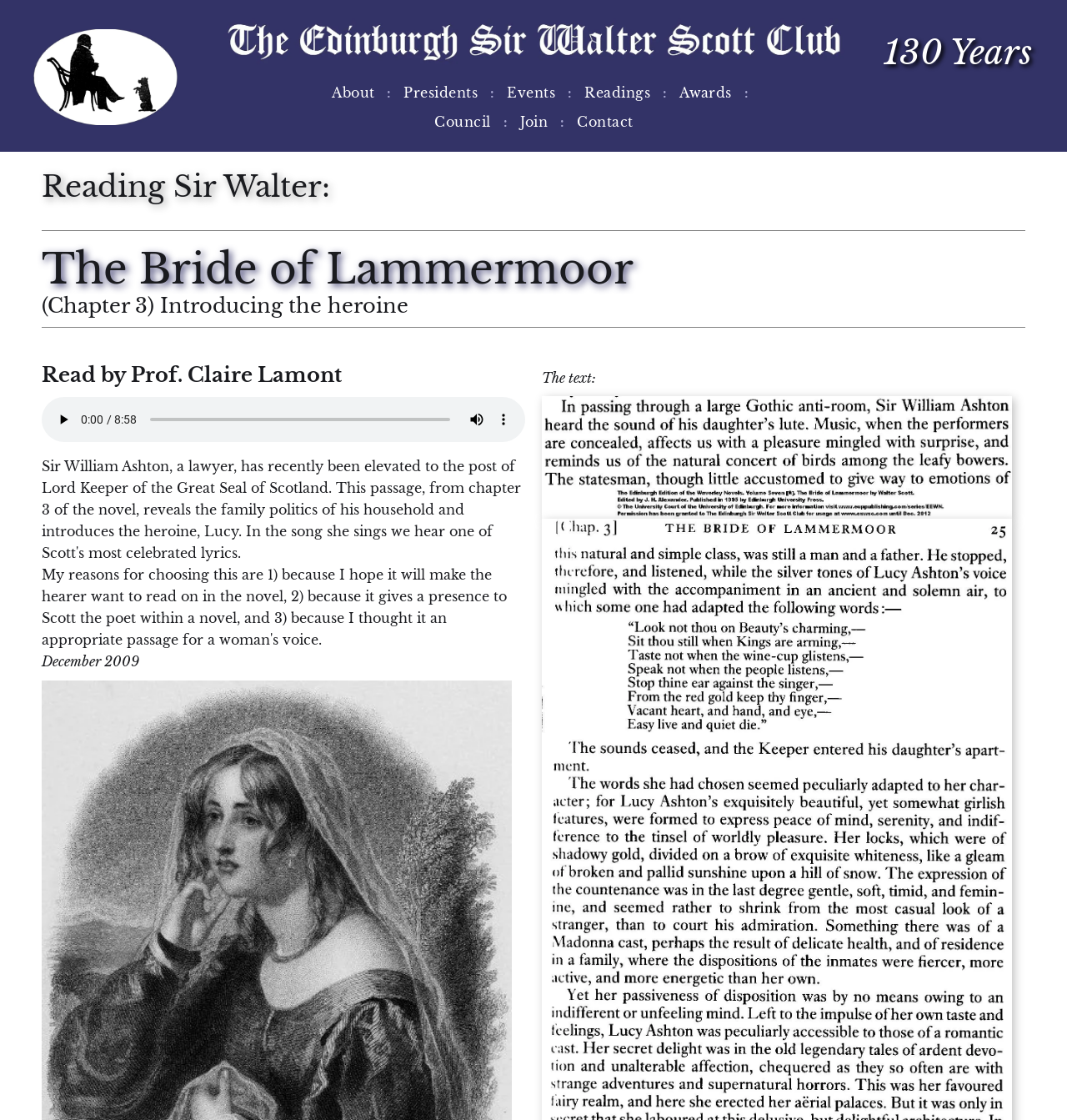Specify the bounding box coordinates of the area to click in order to execute this command: 'View Readings page'. The coordinates should consist of four float numbers ranging from 0 to 1, and should be formatted as [left, top, right, bottom].

[0.536, 0.07, 0.621, 0.096]